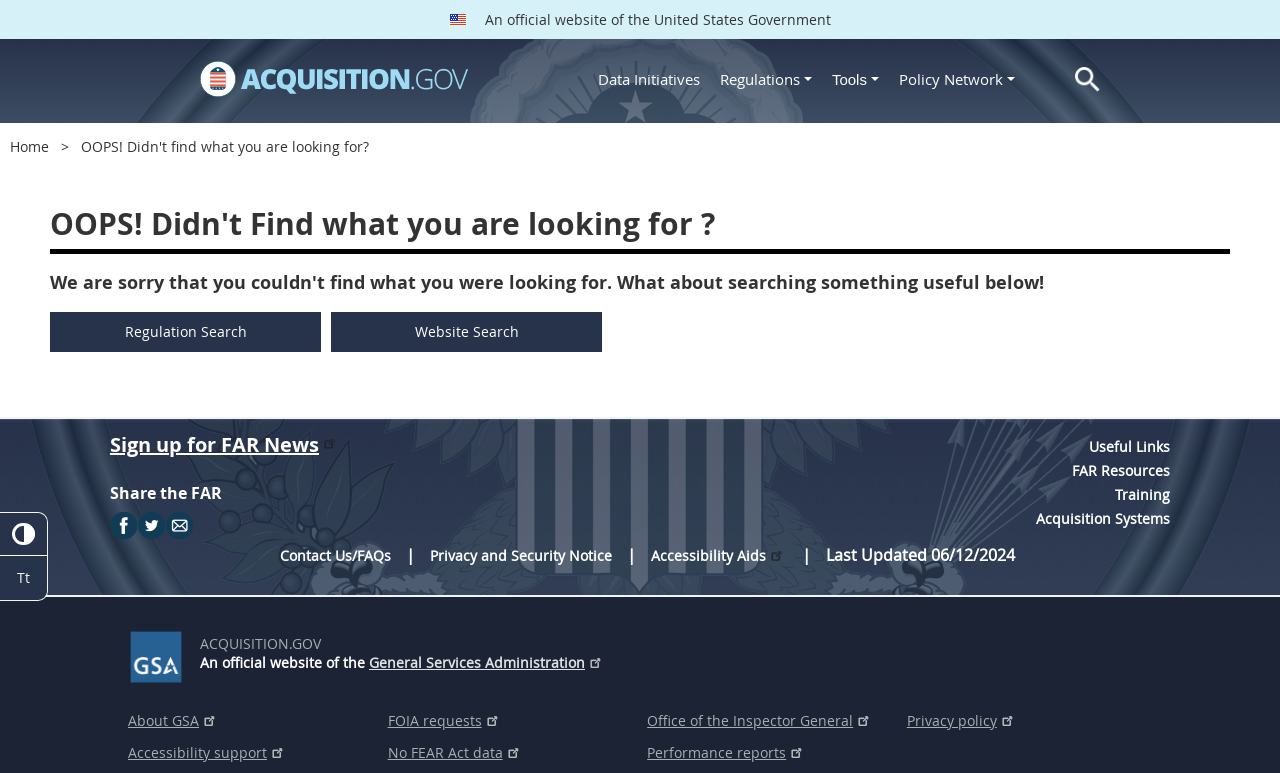What is the name of the government agency associated with this website?
Based on the image, provide your answer in one word or phrase.

General Services Administration